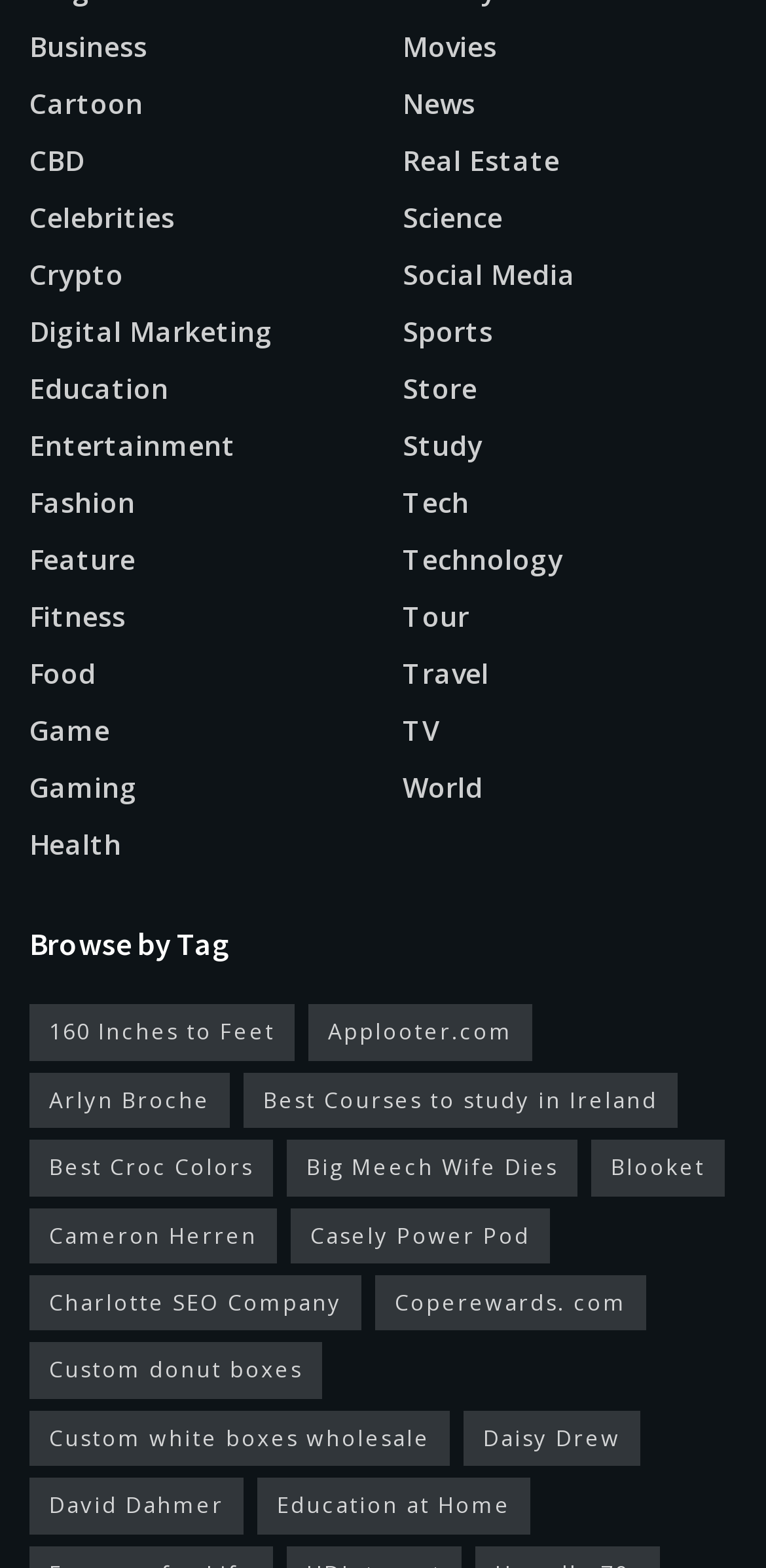What is the last item under 'Browse by Tag'?
Please look at the screenshot and answer in one word or a short phrase.

Education at Home